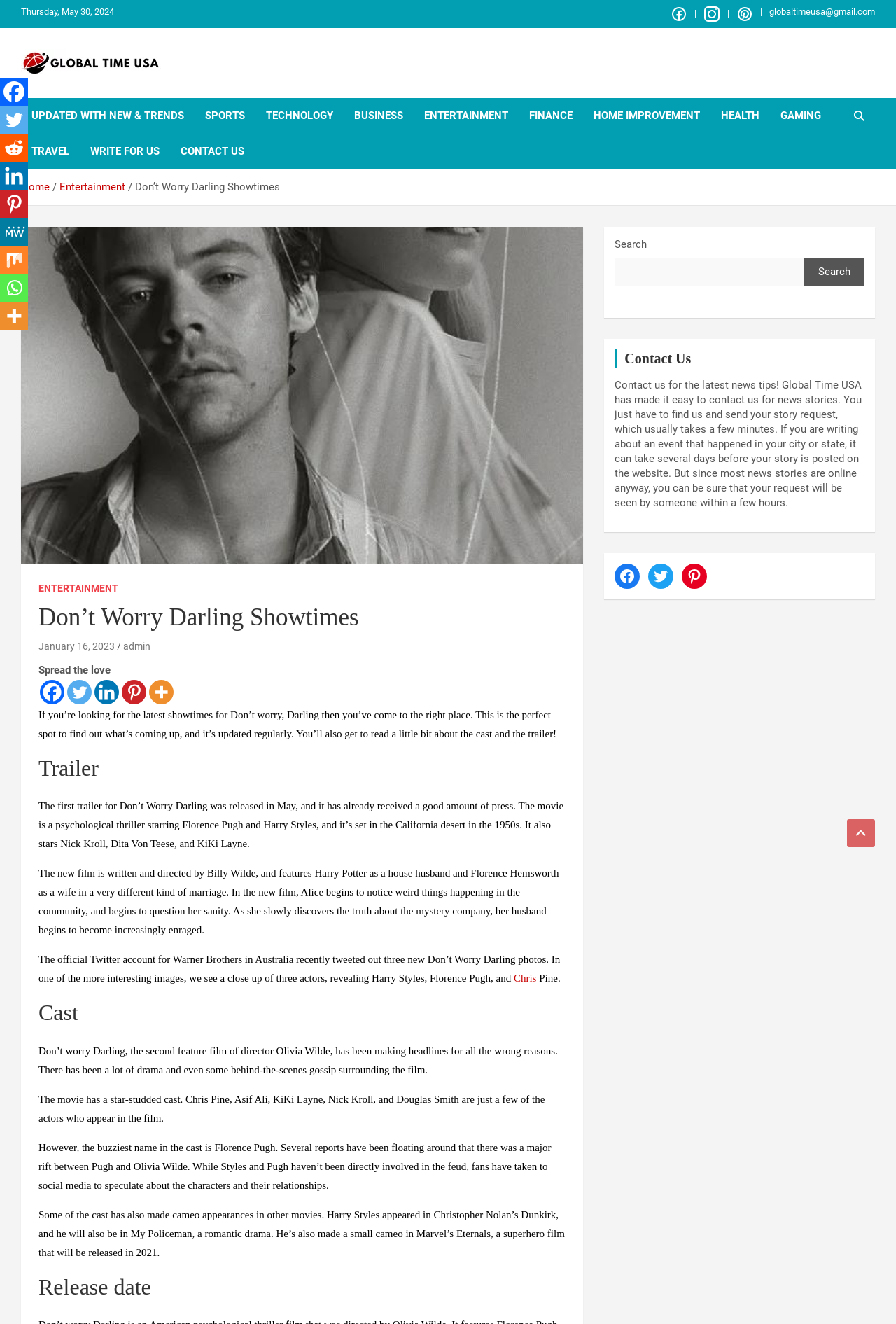Determine the bounding box coordinates for the element that should be clicked to follow this instruction: "Search for something". The coordinates should be given as four float numbers between 0 and 1, in the format [left, top, right, bottom].

[0.686, 0.195, 0.898, 0.216]